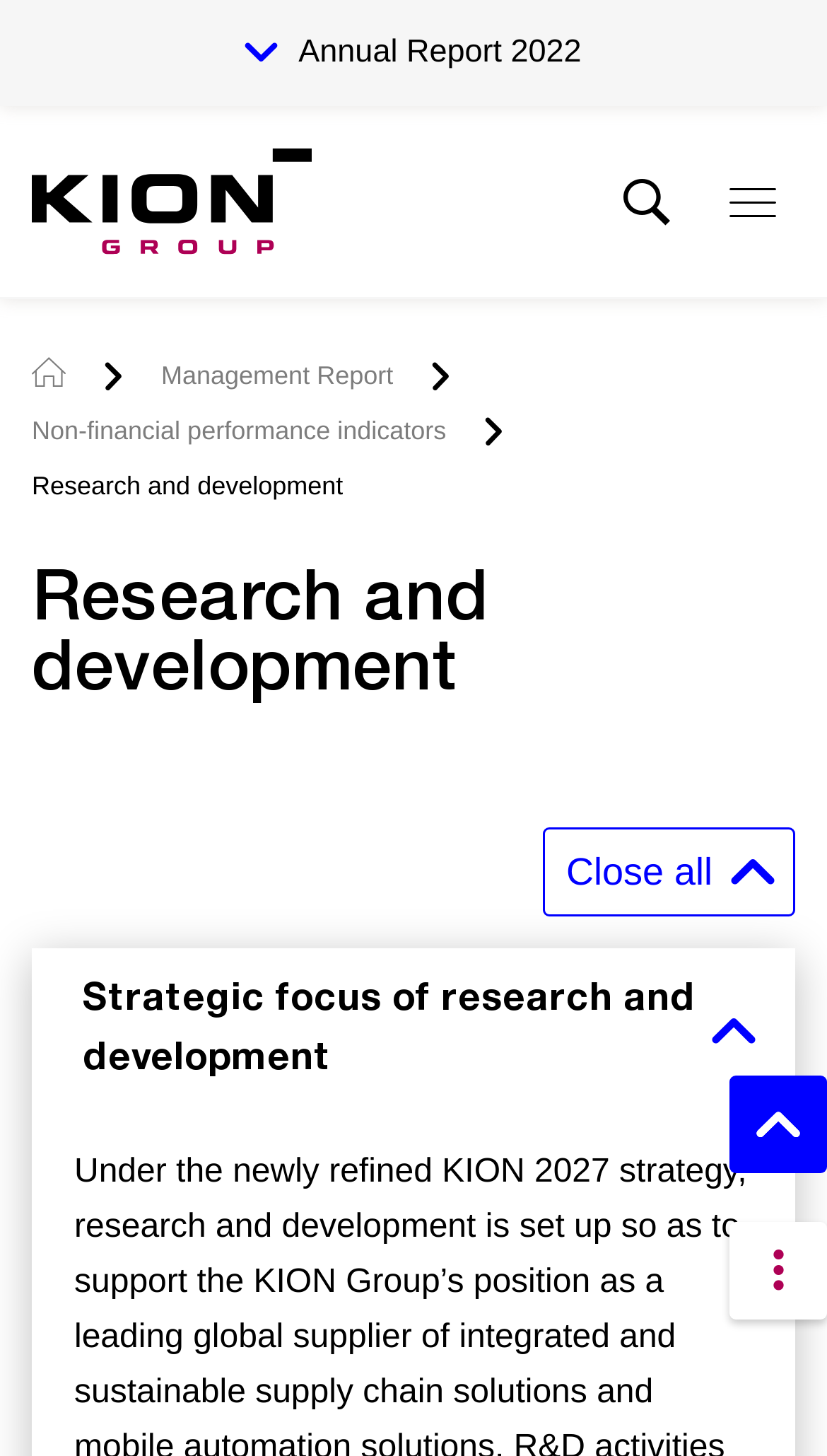What is the strategic focus of research and development?
Answer the question with a single word or phrase by looking at the picture.

Not specified